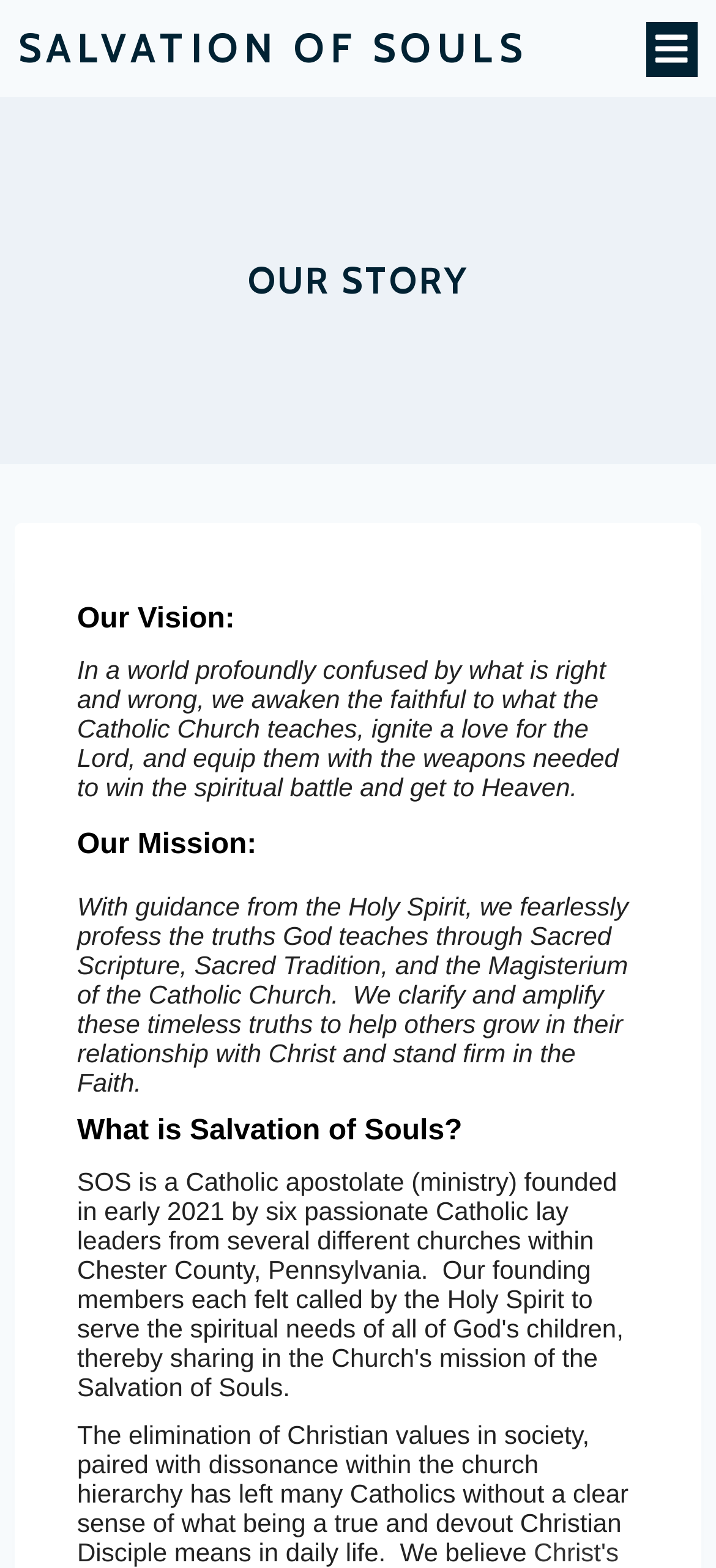Please provide a one-word or short phrase answer to the question:
What is the current state of Christian values in society?

Eliminated